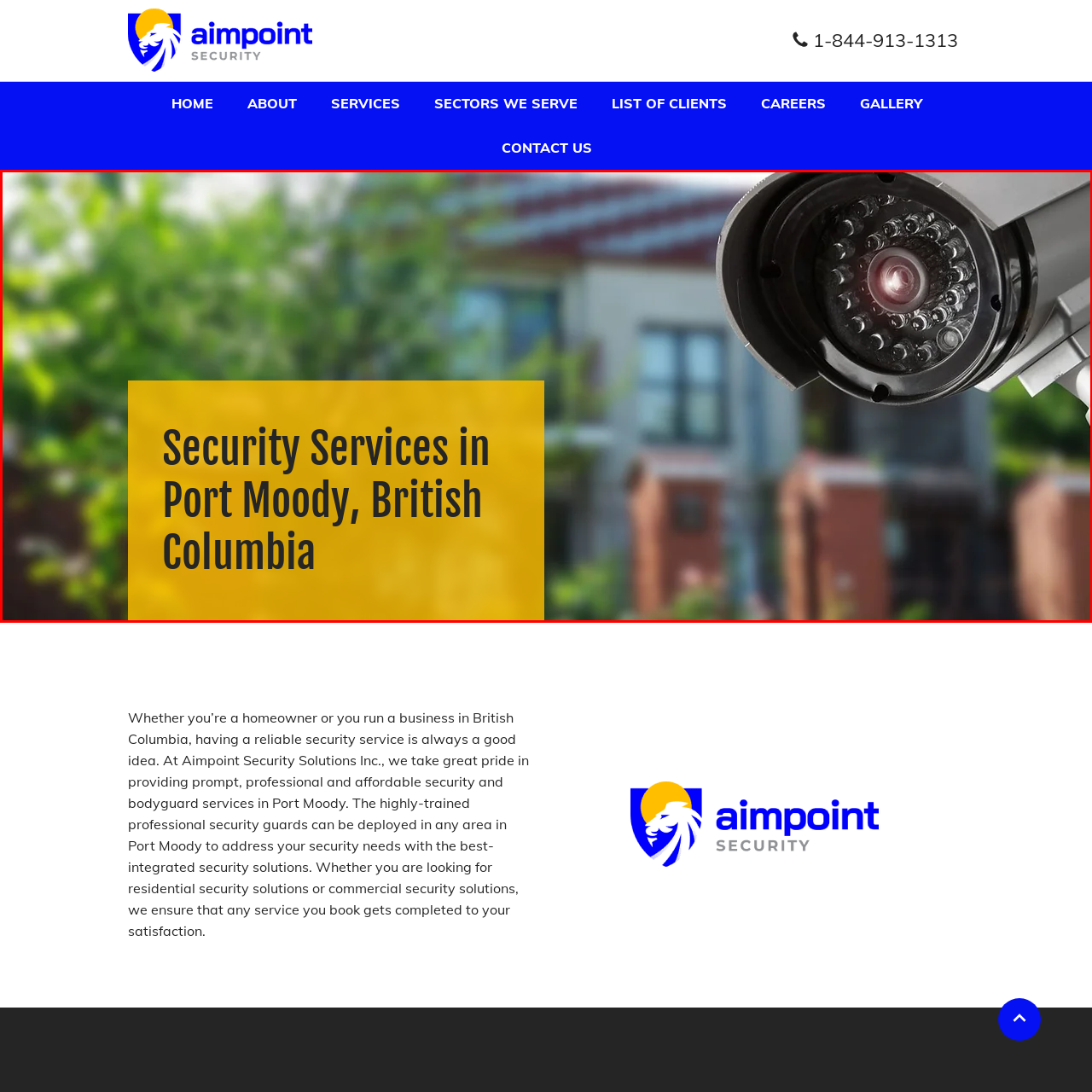Check the content in the red bounding box and reply to the question using a single word or phrase:
What is the name of the company providing security solutions?

Aimpoint Security Solutions Inc.